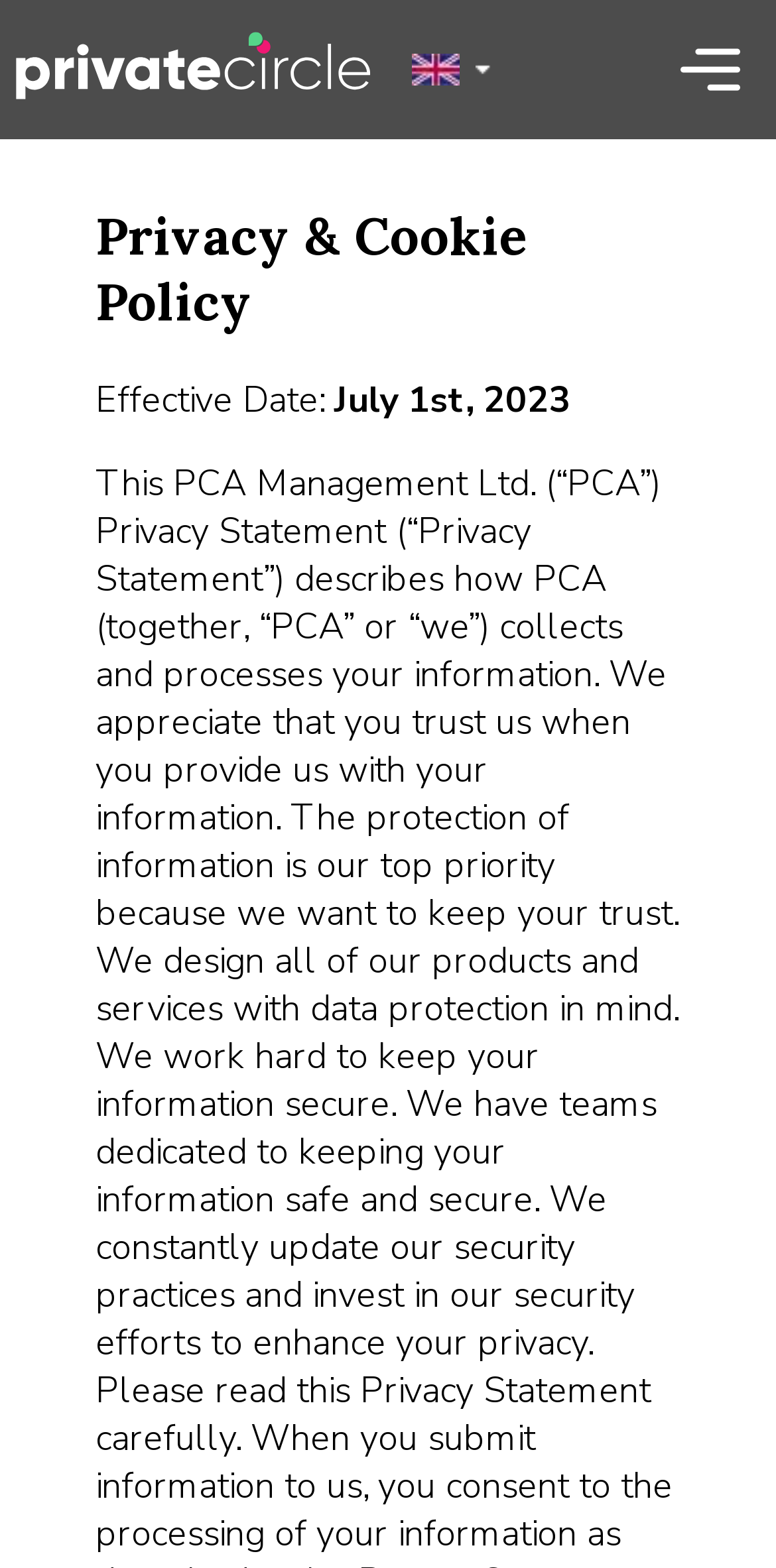What is the date mentioned in the policy?
Please look at the screenshot and answer in one word or a short phrase.

July 1st, 2023